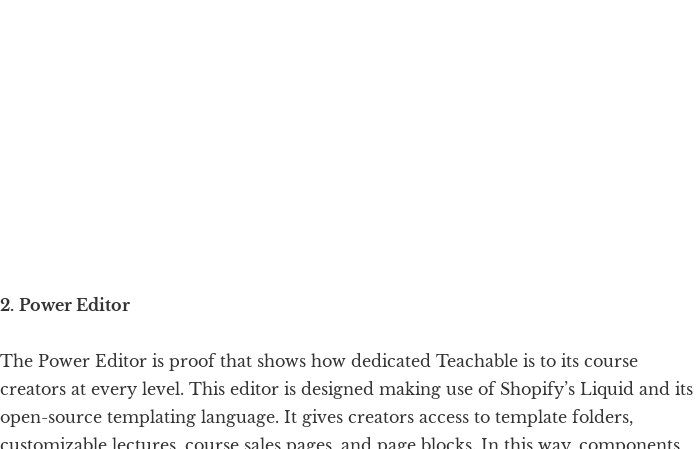What language is used in the Power Editor?
We need a detailed and exhaustive answer to the question. Please elaborate.

The Power Editor utilizes Shopify's Liquid templating language, which empowers course creators with flexibility in managing template folders, customizable lectures, and page components. This level of customization ensures that the final product resonates with the creators' vision and meets the needs of their learners effectively.